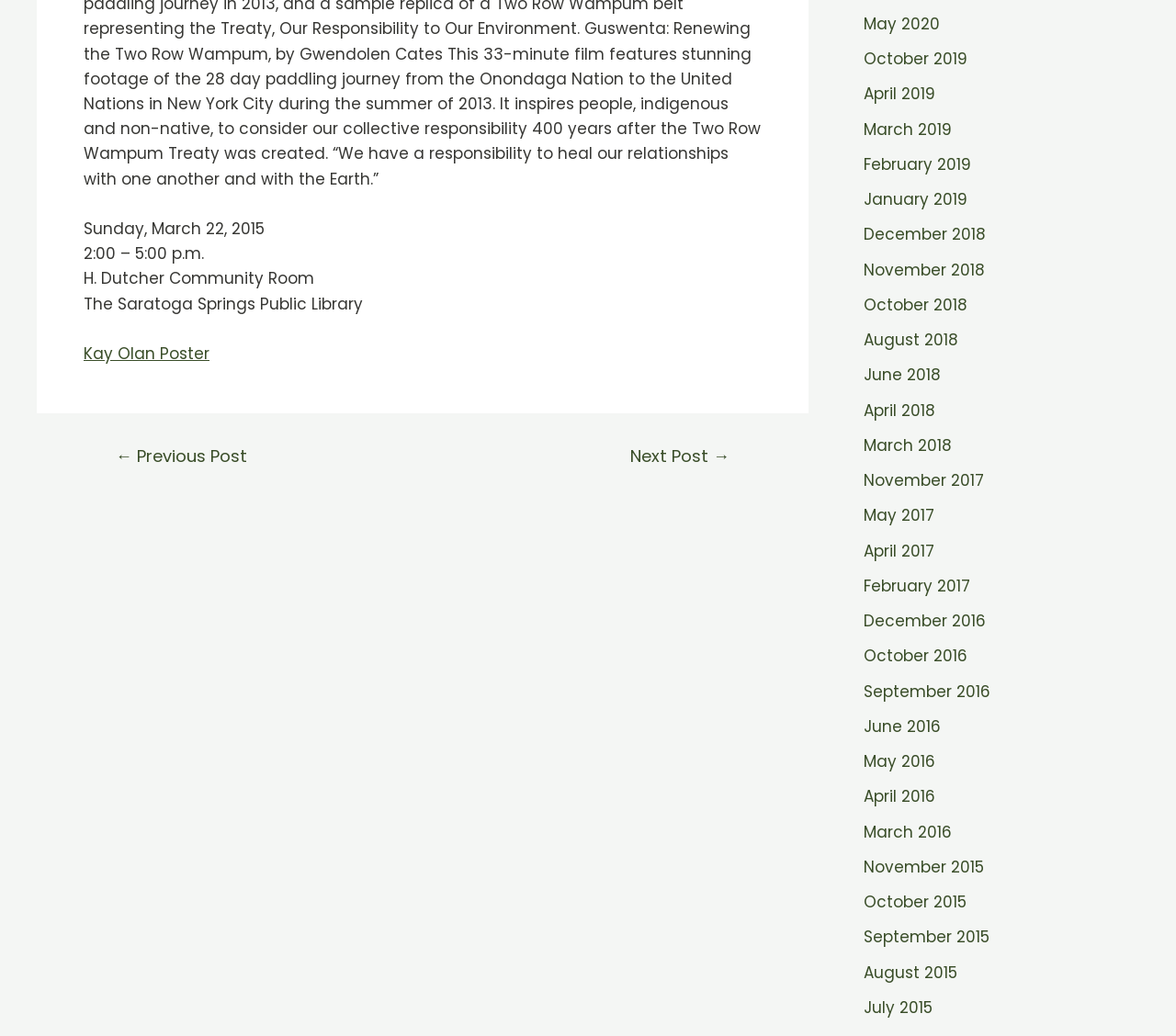What is the date of the event?
Provide a comprehensive and detailed answer to the question.

The date of the event can be found in the static text element at the top of the webpage, which reads 'Sunday, March 22, 2015'.